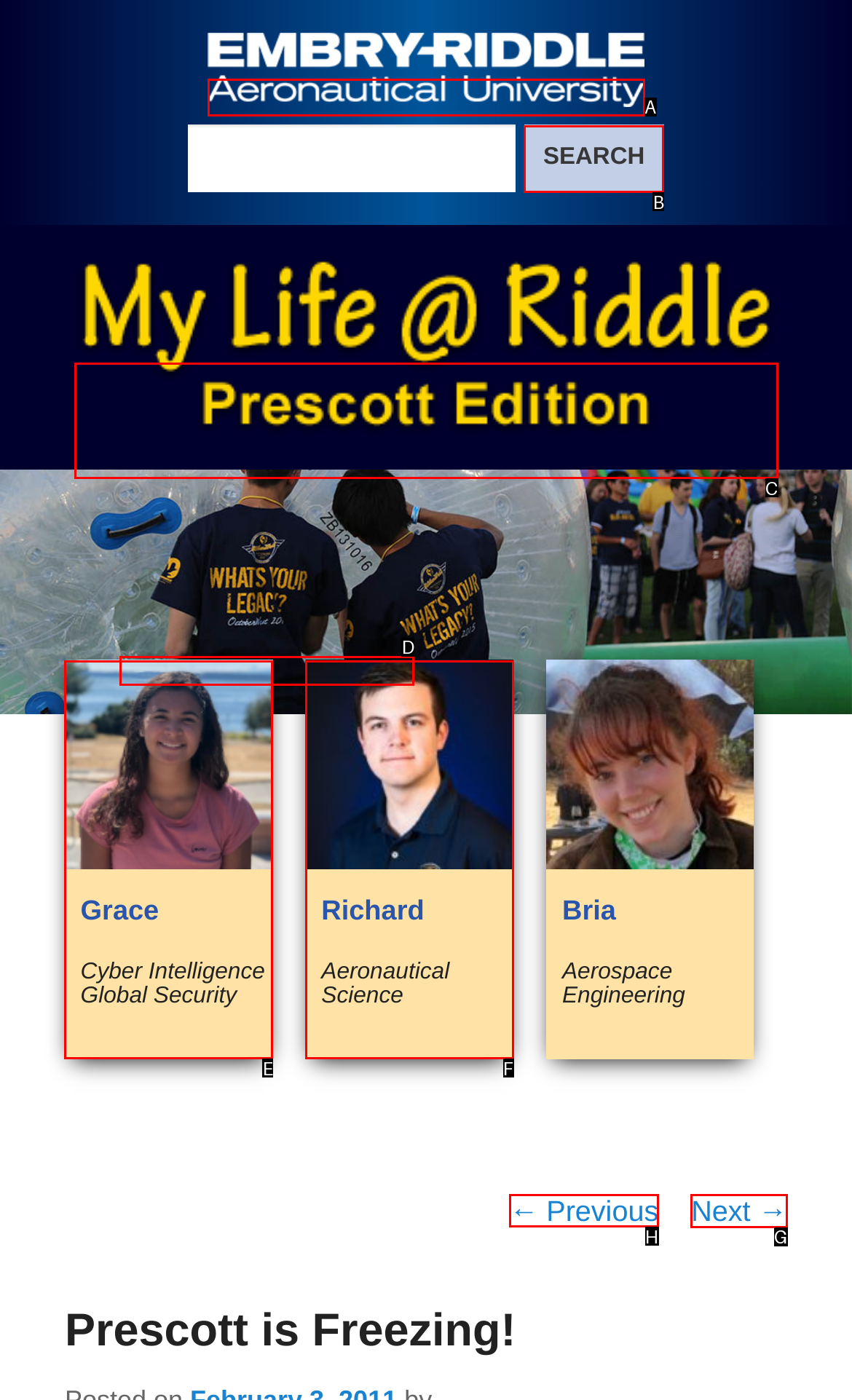Determine which letter corresponds to the UI element to click for this task: Go to next post
Respond with the letter from the available options.

G